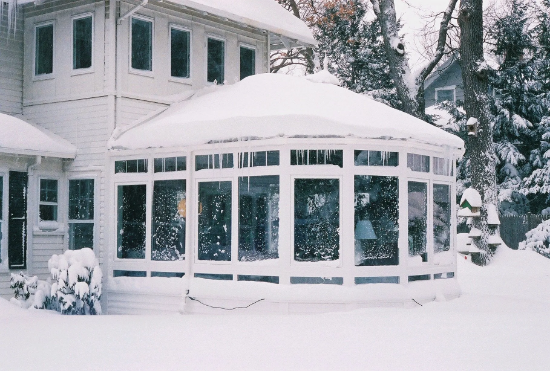Offer a detailed explanation of the image and its components.

The image captures a beautifully designed Victorian conservatory nestled against a charming home, blanketed in a thick layer of snow. The conservatory features large, paneled windows framed in white, allowing glimpses of the serene winter landscape outside while keeping the interior warm and inviting. A gracefully rounded roof supports the structure, highlighted by soft snow drifts. Icicles hang from the edge, shimmering in the winter light, while the surrounding garden showcases a wintry wonderland of snow-covered shrubs and trees. This elegant space represents a perfect blend of architectural beauty and cozy comfort, ideal for enjoying the tranquility of a snowy day.